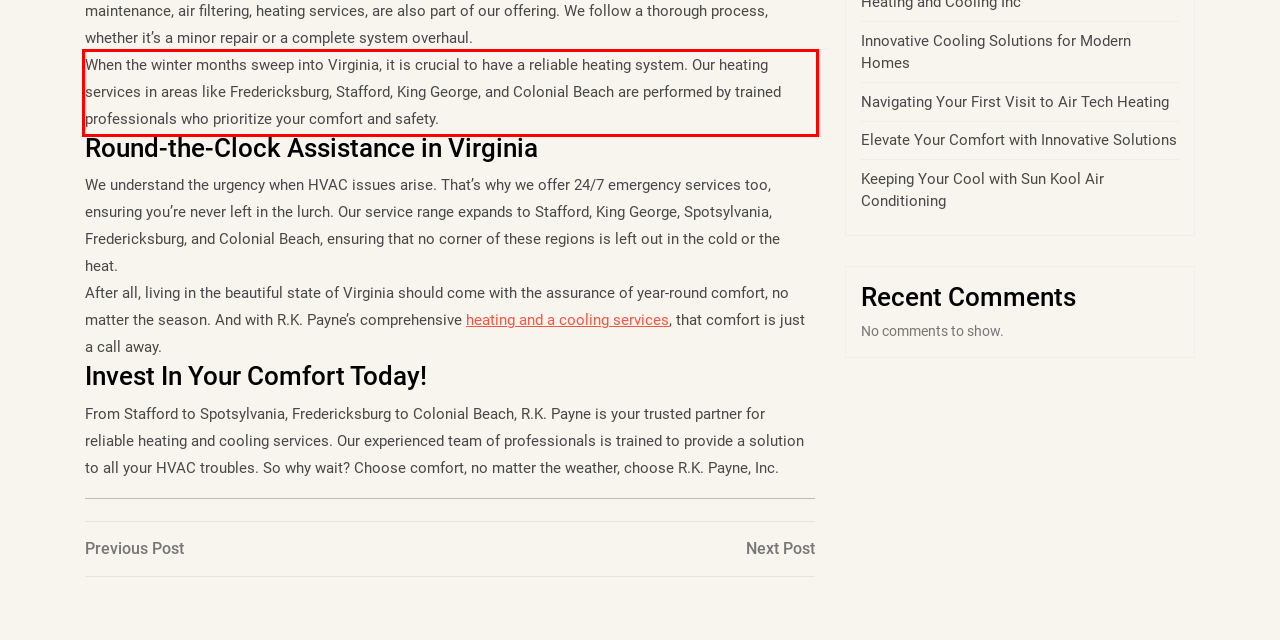Identify and extract the text within the red rectangle in the screenshot of the webpage.

When the winter months sweep into Virginia, it is crucial to have a reliable heating system. Our heating services in areas like Fredericksburg, Stafford, King George, and Colonial Beach are performed by trained professionals who prioritize your comfort and safety.